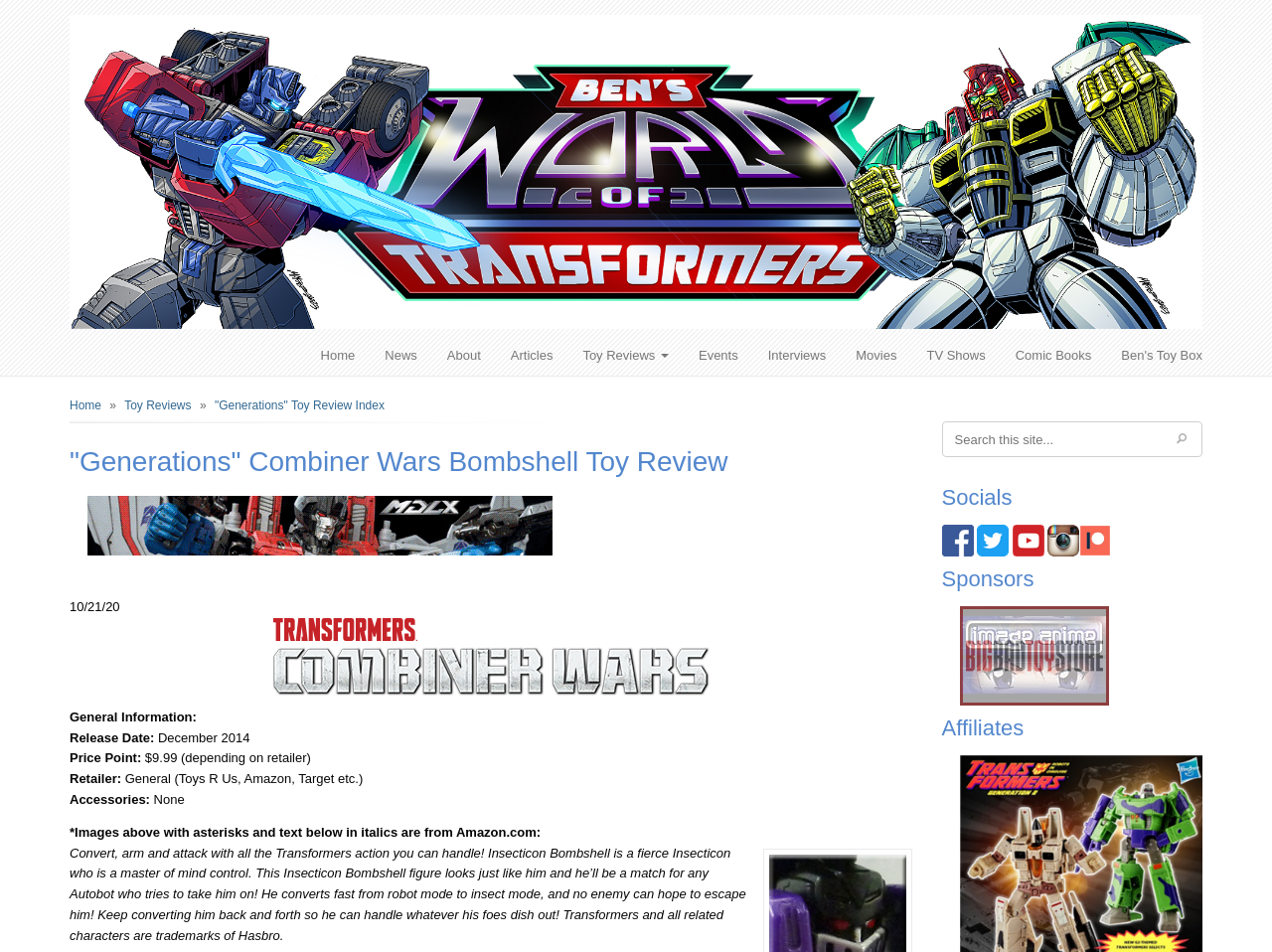What is the price point of the toy?
Can you provide an in-depth and detailed response to the question?

The question can be answered by looking at the 'General Information' section of the webpage, which lists the 'Price Point' as '$9.99 (depending on retailer)'. This indicates that the price point of the toy is $9.99.